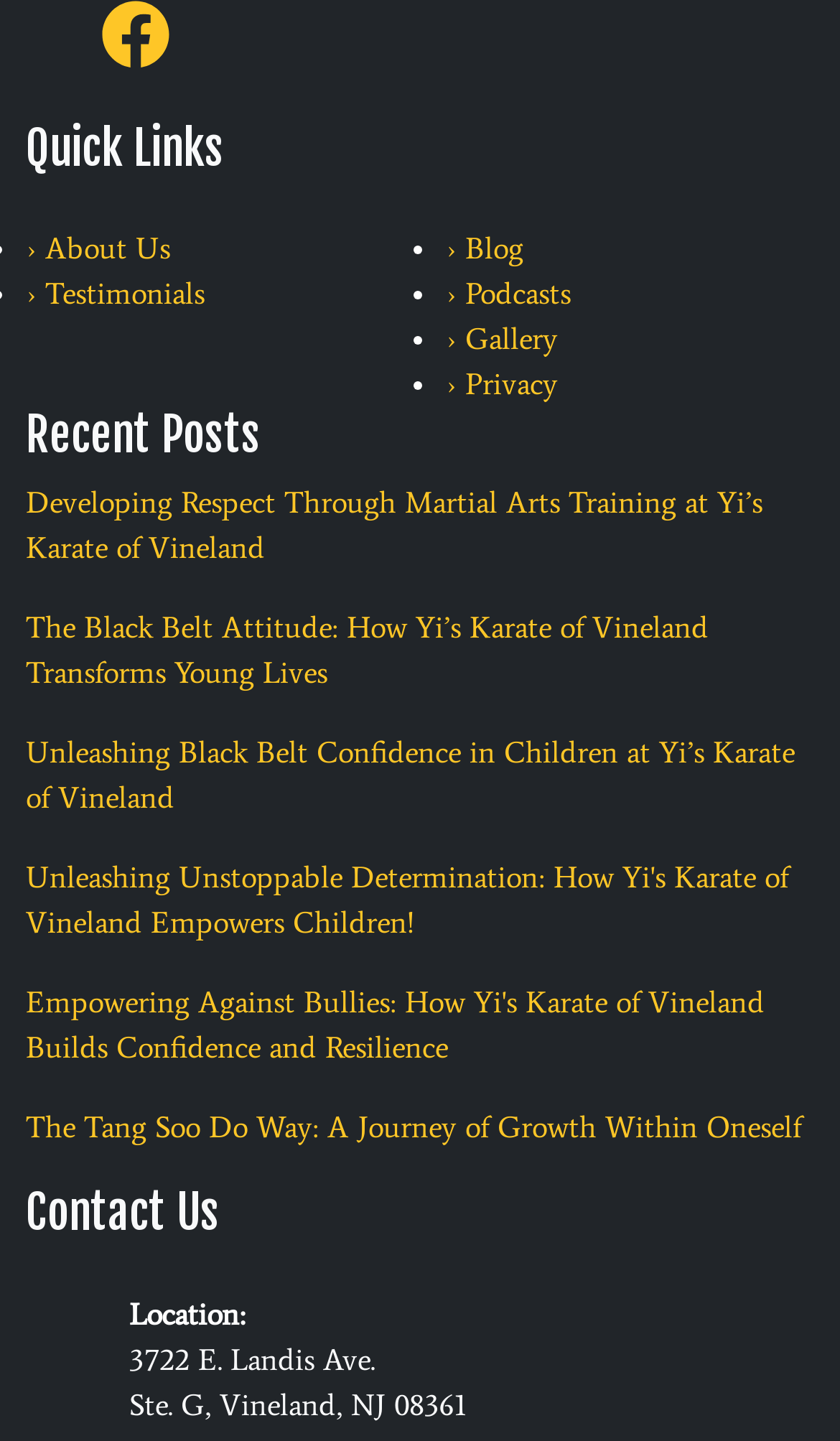Provide the bounding box coordinates of the HTML element described by the text: "› Testimonials". The coordinates should be in the format [left, top, right, bottom] with values between 0 and 1.

[0.031, 0.192, 0.244, 0.217]